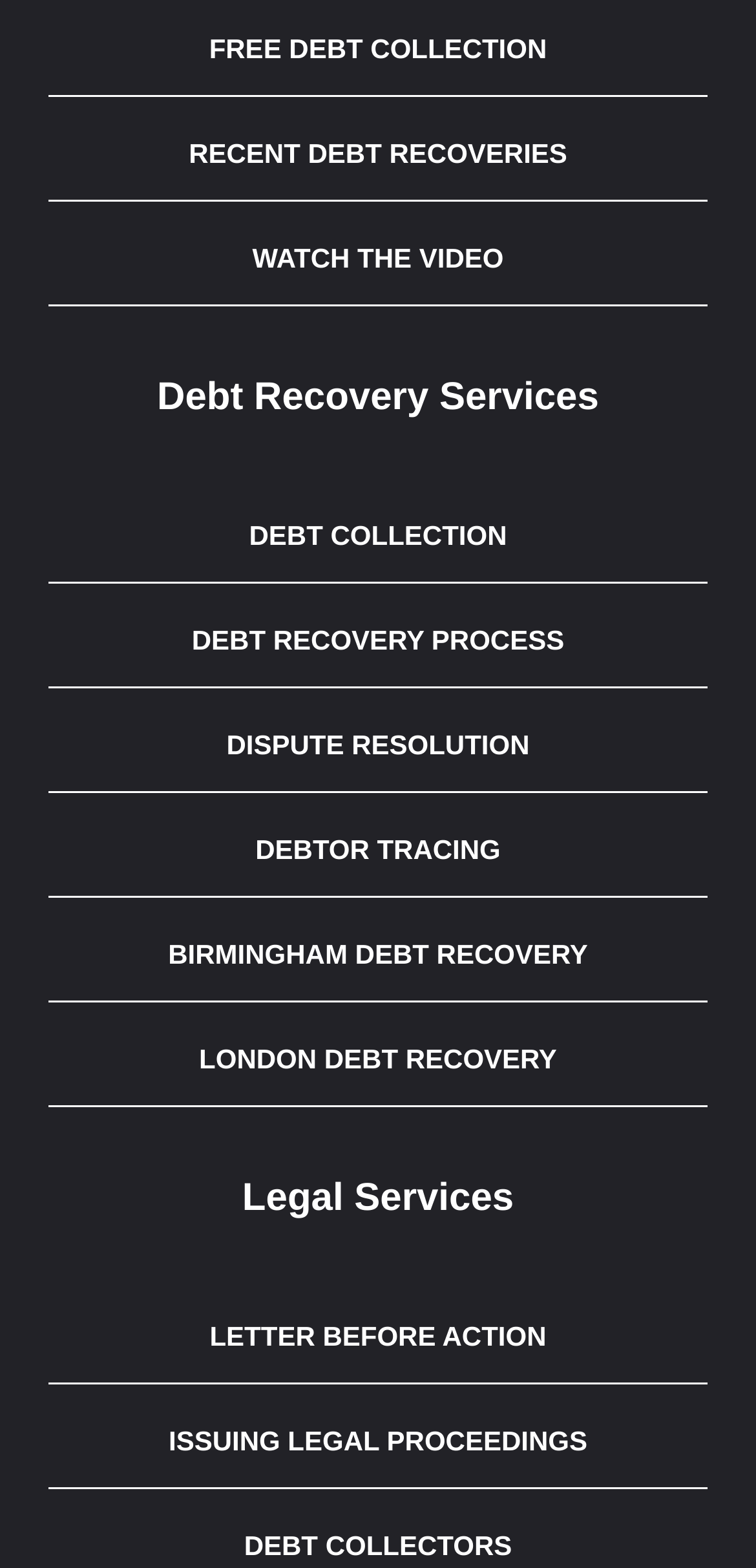Give a one-word or one-phrase response to the question:
What is the difference between debt collection and debt recovery?

Debt collection is a part of debt recovery